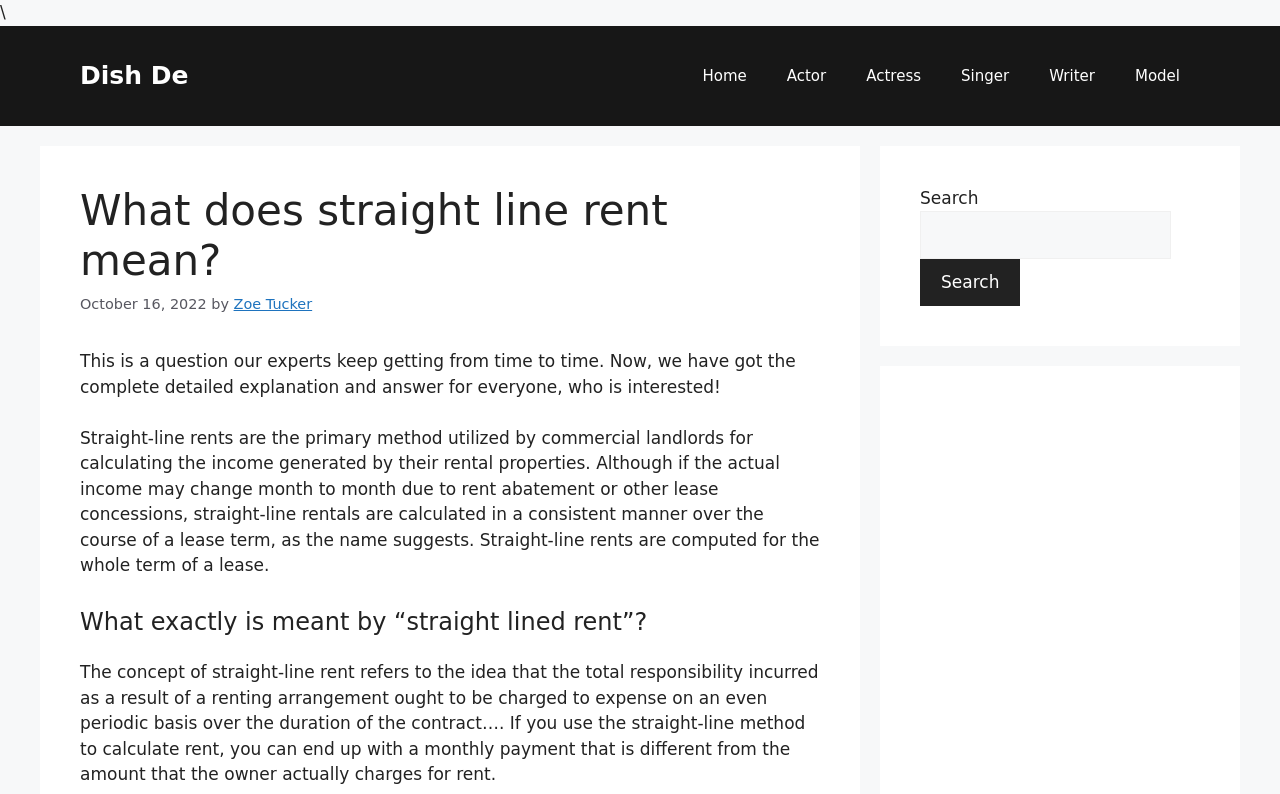What is straight-line rent?
Look at the image and answer with only one word or phrase.

Primary method for calculating income